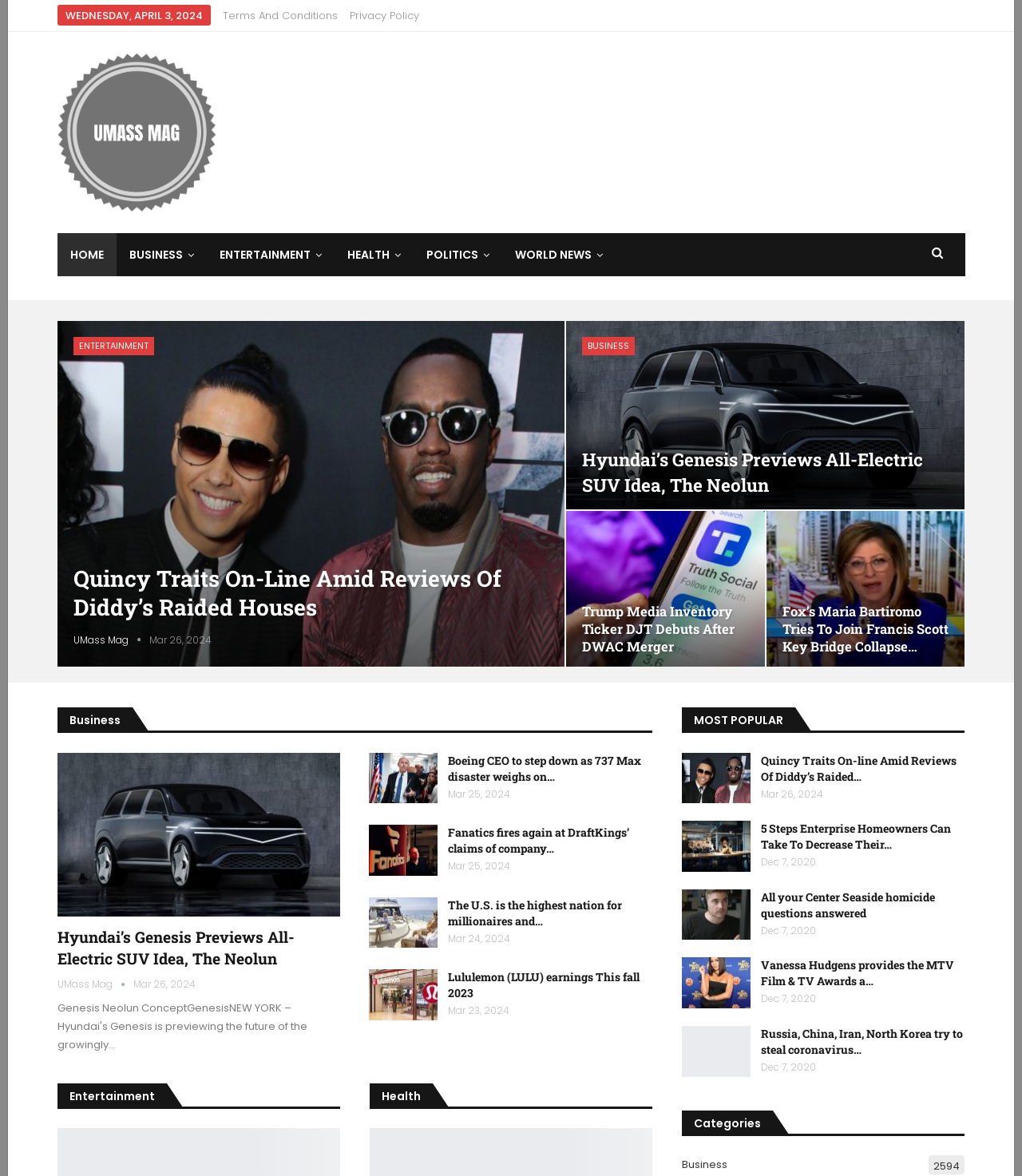With reference to the screenshot, provide a detailed response to the question below:
How many articles are there under the 'Business' category?

I counted the number of articles under the 'Business' category and found 4 articles.